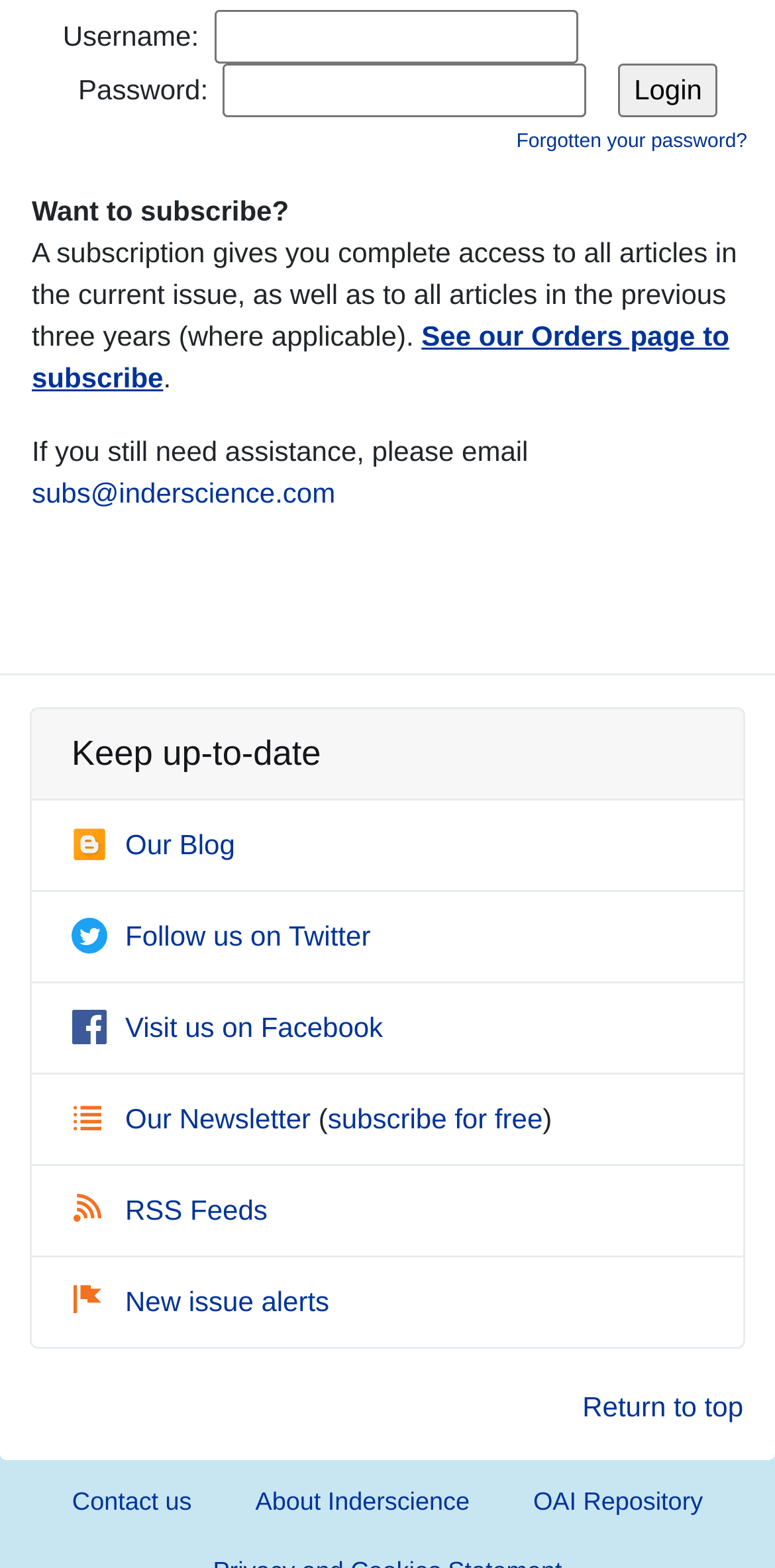Can you find the bounding box coordinates for the element that needs to be clicked to execute this instruction: "Subscribe to the newsletter"? The coordinates should be given as four float numbers between 0 and 1, i.e., [left, top, right, bottom].

[0.423, 0.703, 0.7, 0.723]